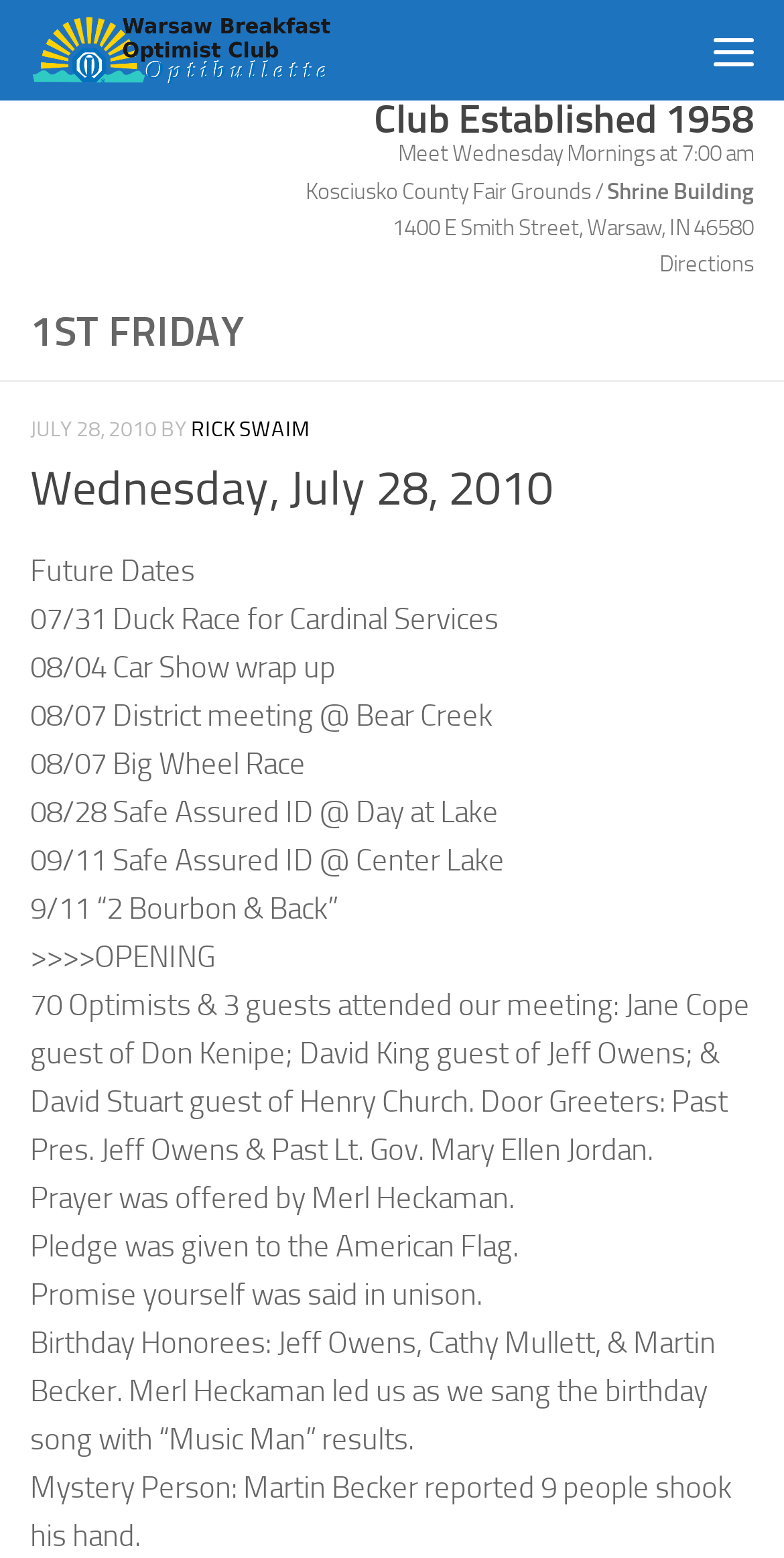Please respond to the question using a single word or phrase:
Who led the birthday song?

Merl Heckaman